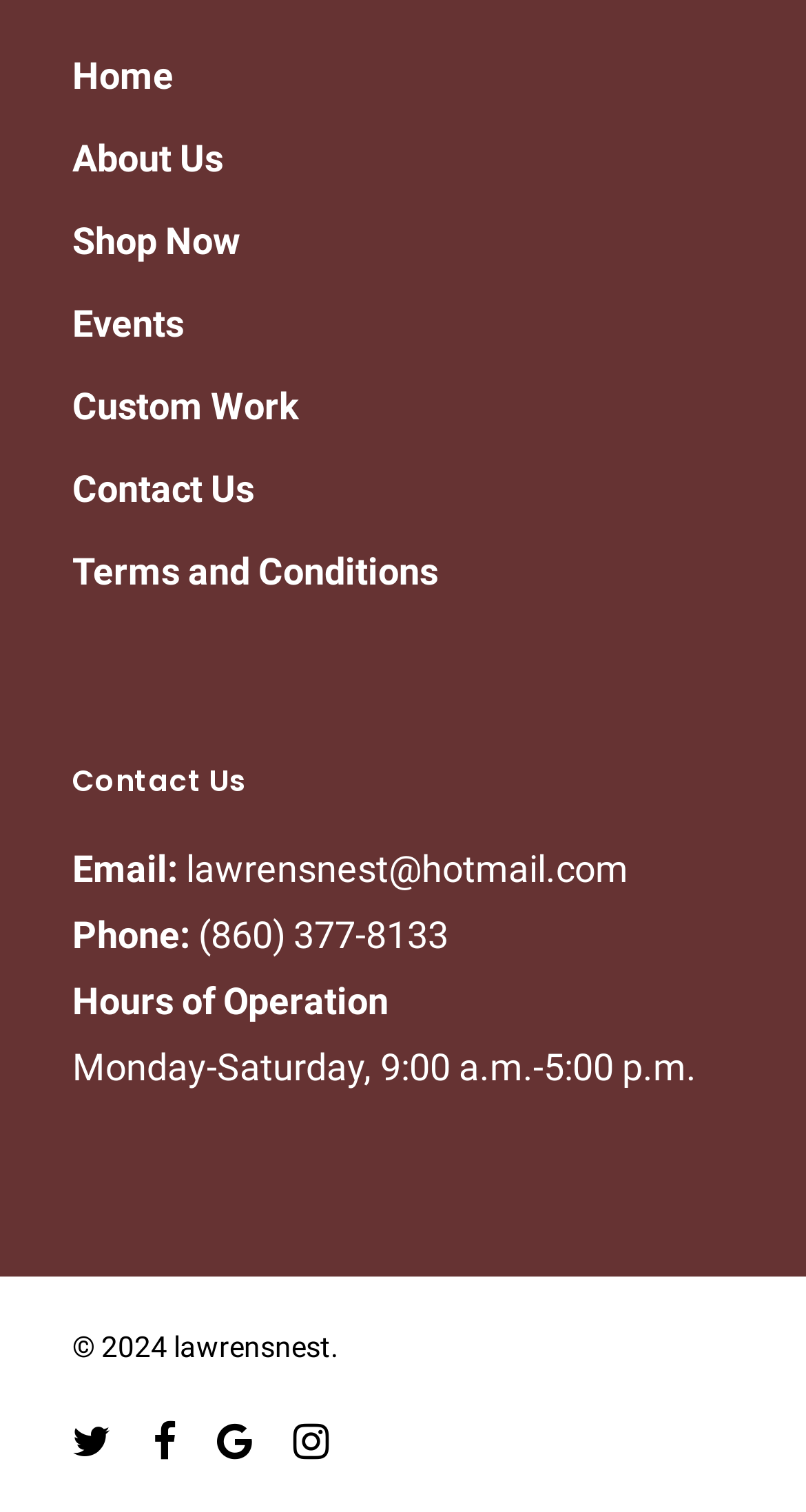Consider the image and give a detailed and elaborate answer to the question: 
What is the copyright year?

I found the copyright year at the bottom of the page, where it says '© 2024 lawrensnest'.